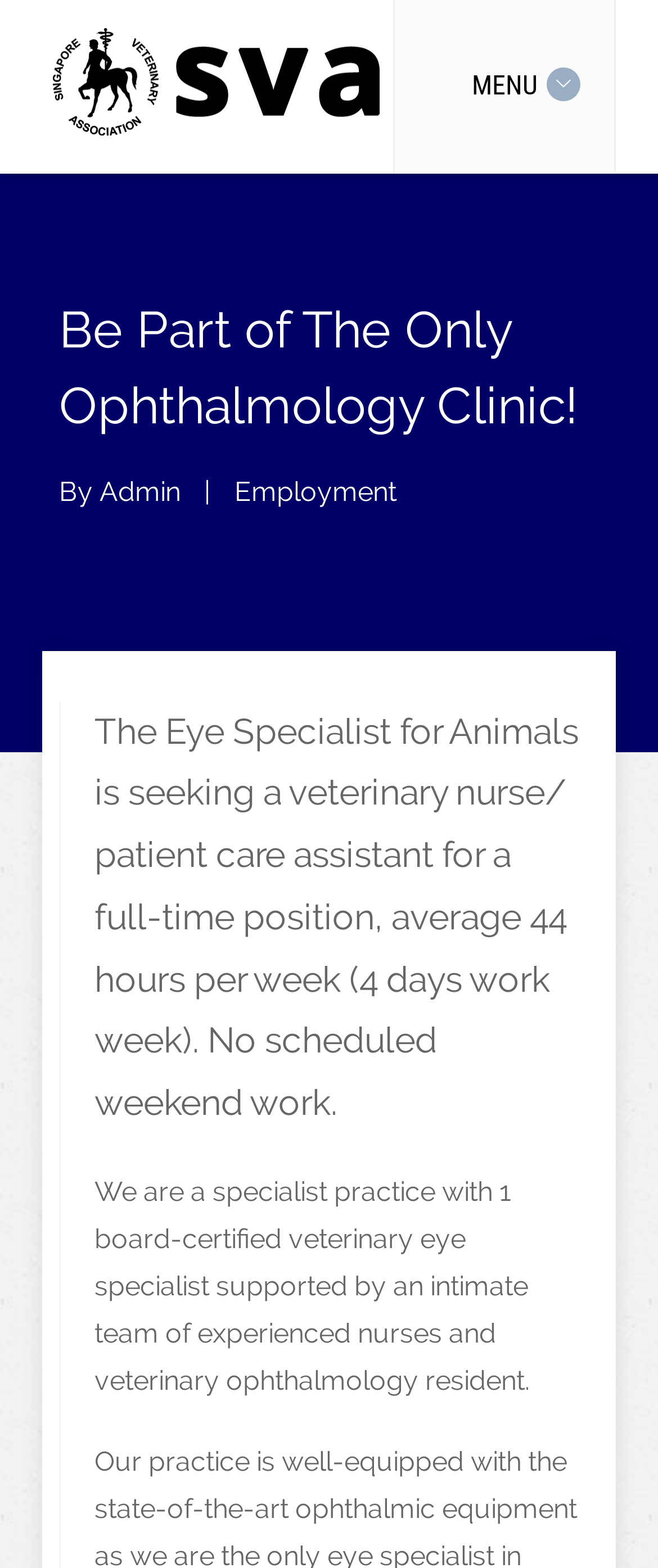Please determine and provide the text content of the webpage's heading.

Be Part of The Only Ophthalmology Clinic!